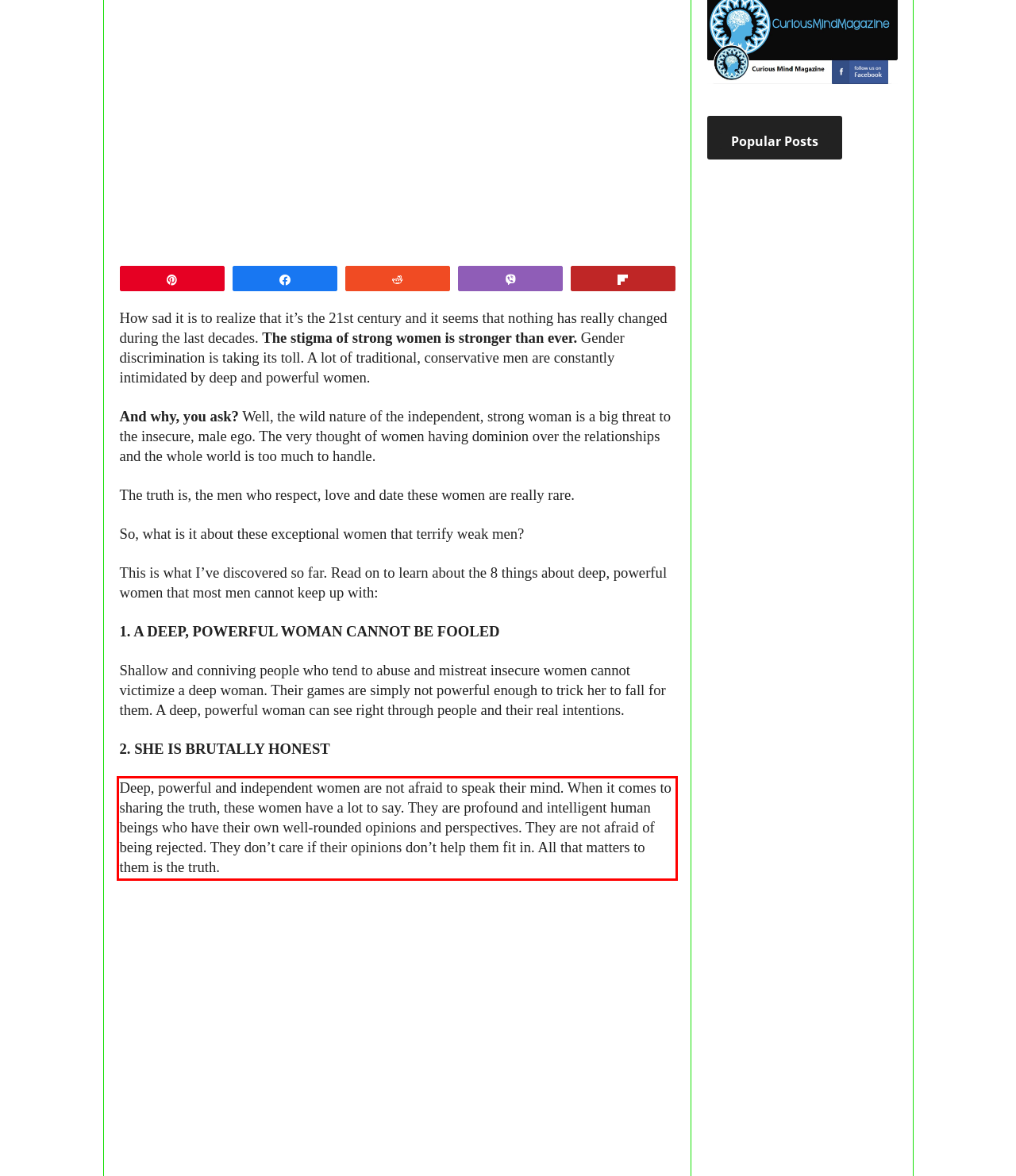Given a screenshot of a webpage containing a red bounding box, perform OCR on the text within this red bounding box and provide the text content.

Deep, powerful and independent women are not afraid to speak their mind. When it comes to sharing the truth, these women have a lot to say. They are profound and intelligent human beings who have their own well-rounded opinions and perspectives. They are not afraid of being rejected. They don’t care if their opinions don’t help them fit in. All that matters to them is the truth.